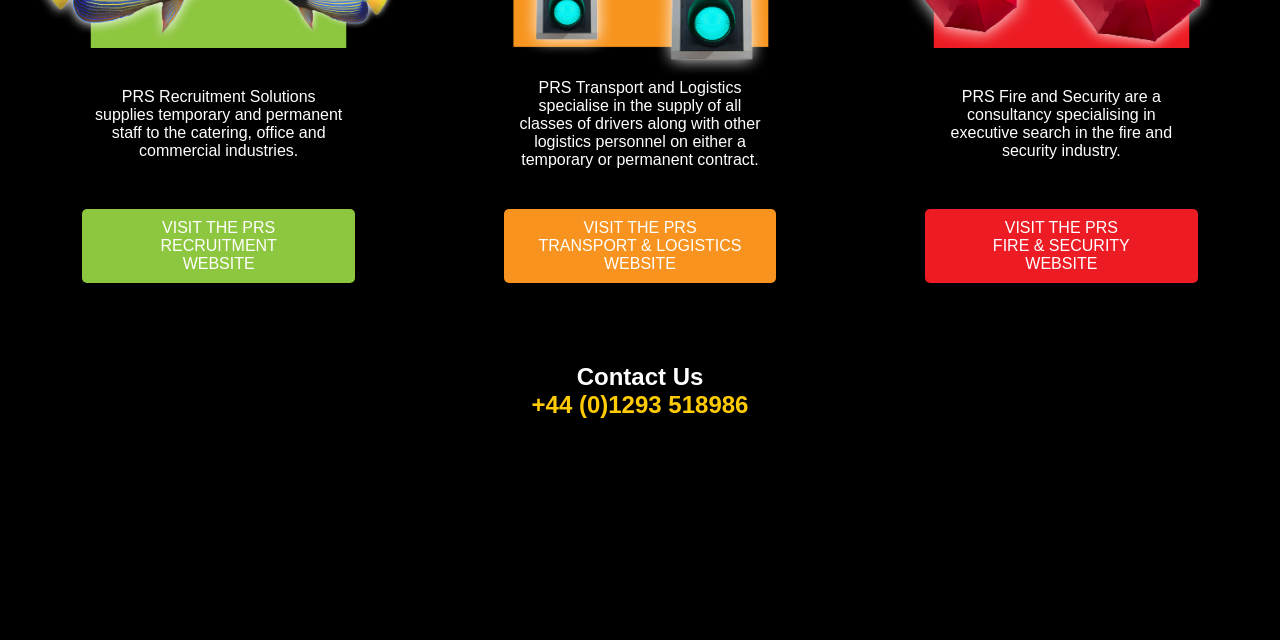Determine the bounding box for the described UI element: "VISIT THE PRSRECRUITMENTWEBSITE".

[0.064, 0.326, 0.277, 0.442]